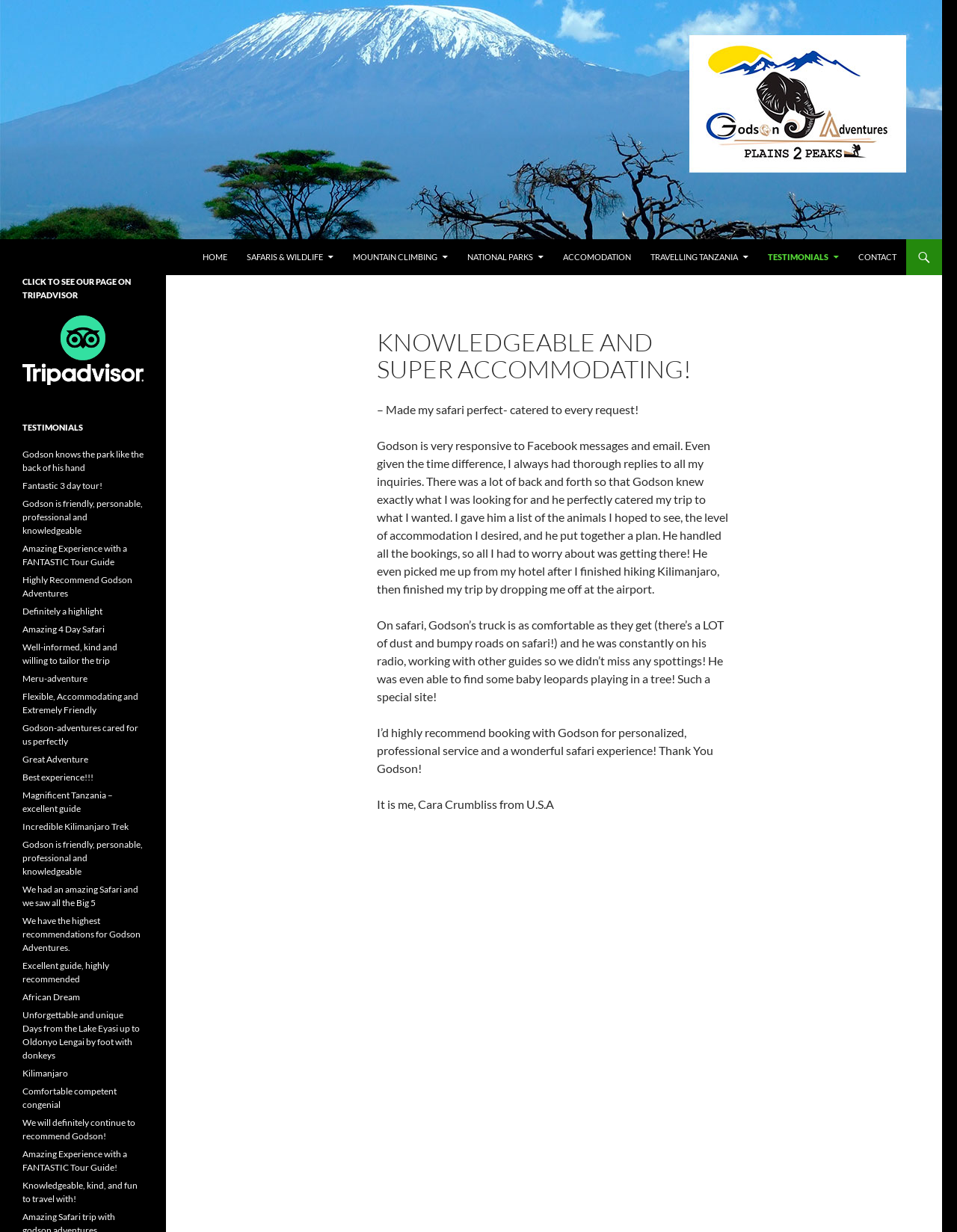Identify the bounding box coordinates of the specific part of the webpage to click to complete this instruction: "Click on the 'CONTACT' link".

[0.888, 0.194, 0.946, 0.223]